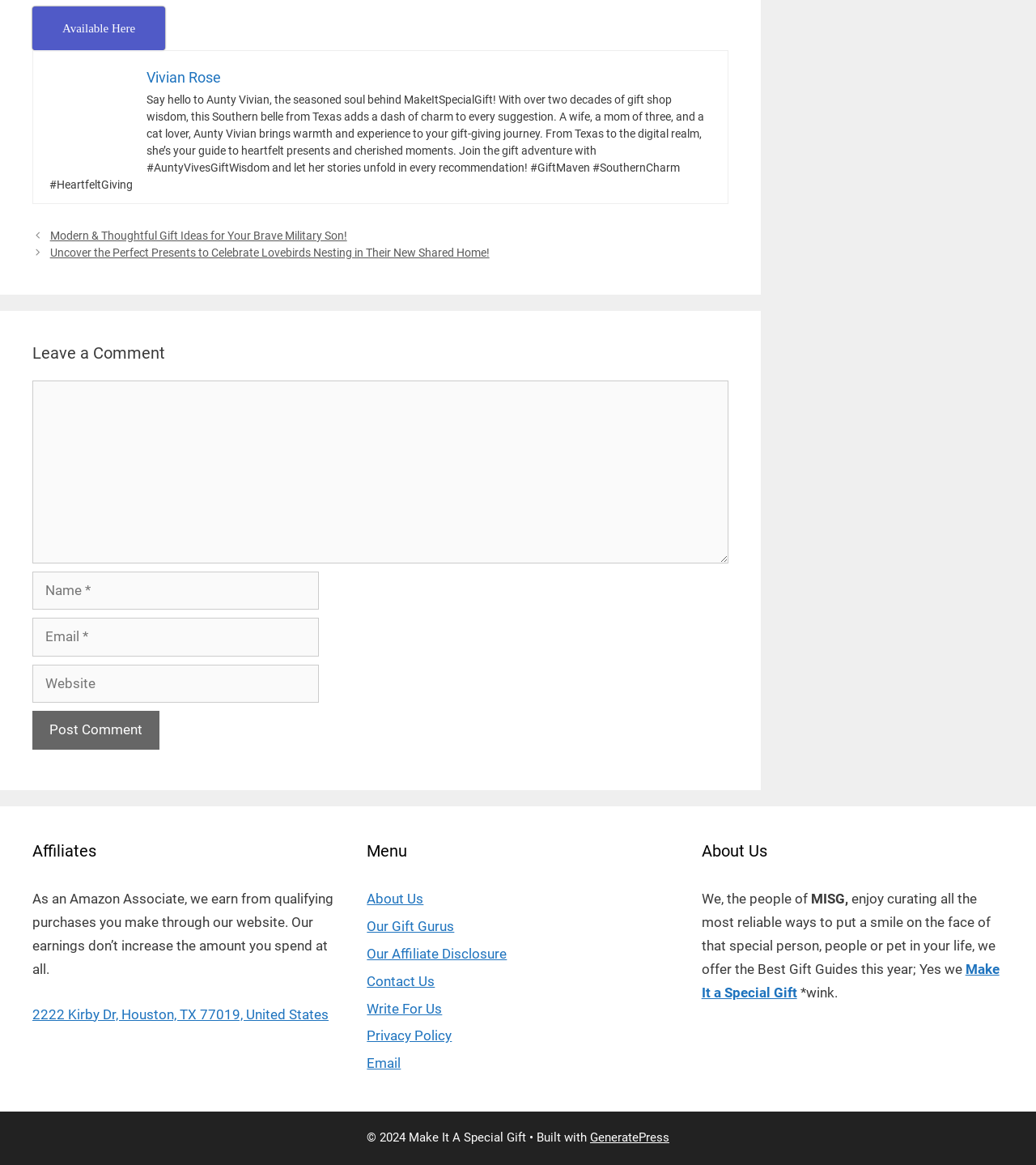Can you find the bounding box coordinates of the area I should click to execute the following instruction: "Click the 'Post Comment' button"?

[0.031, 0.61, 0.154, 0.643]